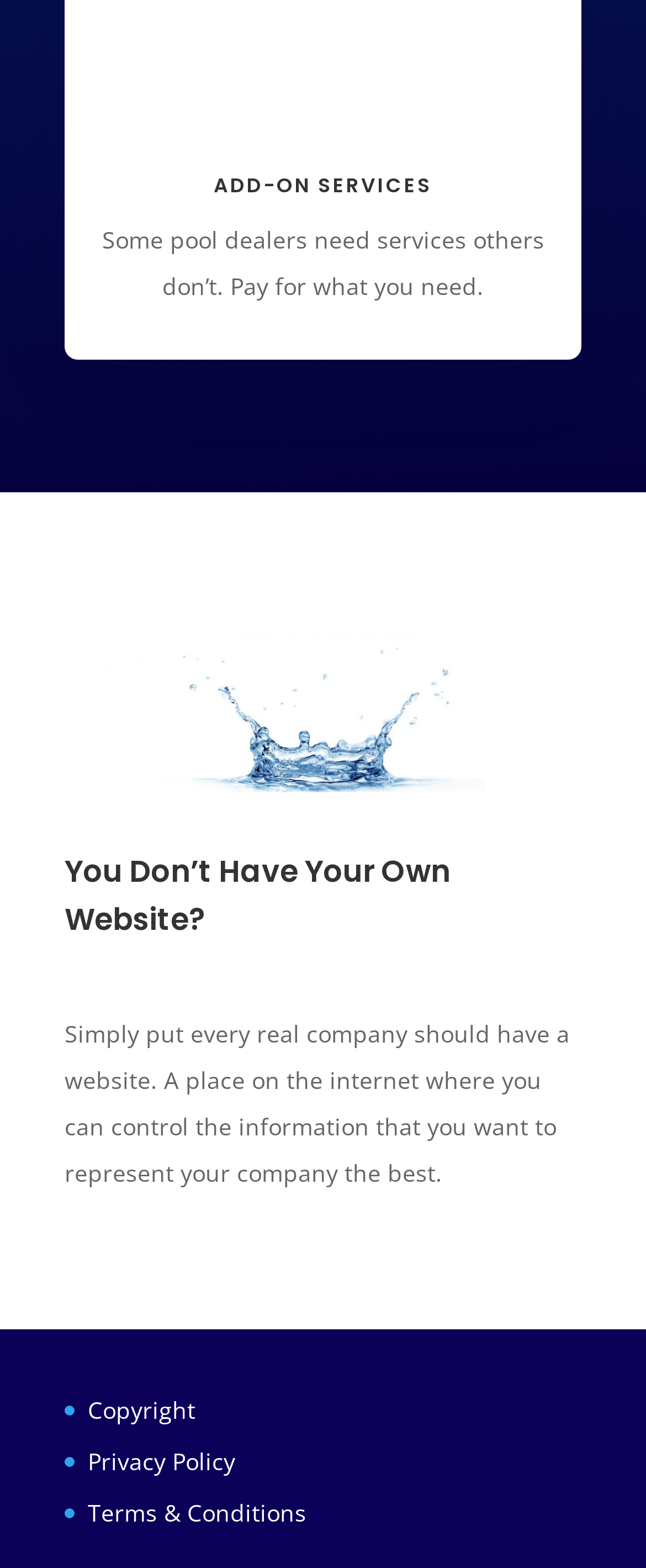Analyze the image and provide a detailed answer to the question: What is the main topic of the webpage?

The main topic of the webpage is 'Add-on services' because the heading 'ADD-ON SERVICES' is prominently displayed at the top of the page, indicating that the page is focused on discussing additional services related to pool dealers.